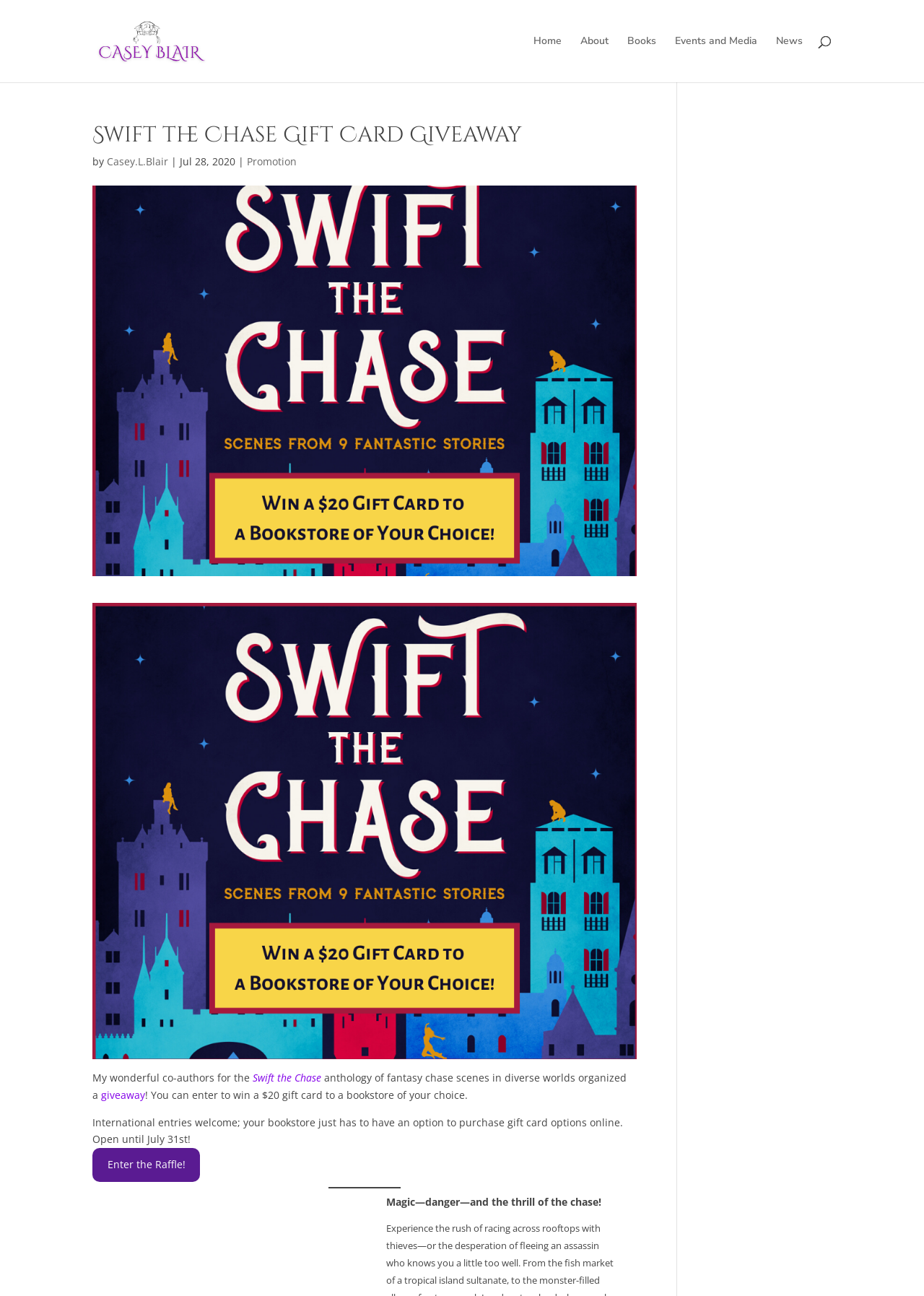Write an elaborate caption that captures the essence of the webpage.

The webpage is about a gift card giveaway for the book "Swift the Chase" by Casey Blair. At the top left, there is a link to the author's name, accompanied by a small image of the author. 

On the top right, there are five links to different sections of the website: Home, About, Books, Events and Media, and News. Below these links, there is a search bar that spans most of the width of the page.

The main content of the page is a blog post about the gift card giveaway. The title "Swift the Chase Gift Card Giveaway" is prominently displayed, followed by the author's name and the date of the post, July 28, 2020. 

Below the title, there is a large image of a $20 bookstore gift card, with a caption describing the giveaway. The image takes up most of the width of the page. 

The text below the image explains that the giveaway is organized by the co-authors of the "Swift the Chase" anthology and that the prize is a $20 gift card to a bookstore of the winner's choice. The giveaway is open to international entries and will be open until July 31st. 

There is a call-to-action link to "Enter the Raffle!" at the bottom of the page. Above this link, there is a horizontal separator line. Finally, there is a tagline "Magic—danger—and the thrill of the chase!" at the very bottom of the page.